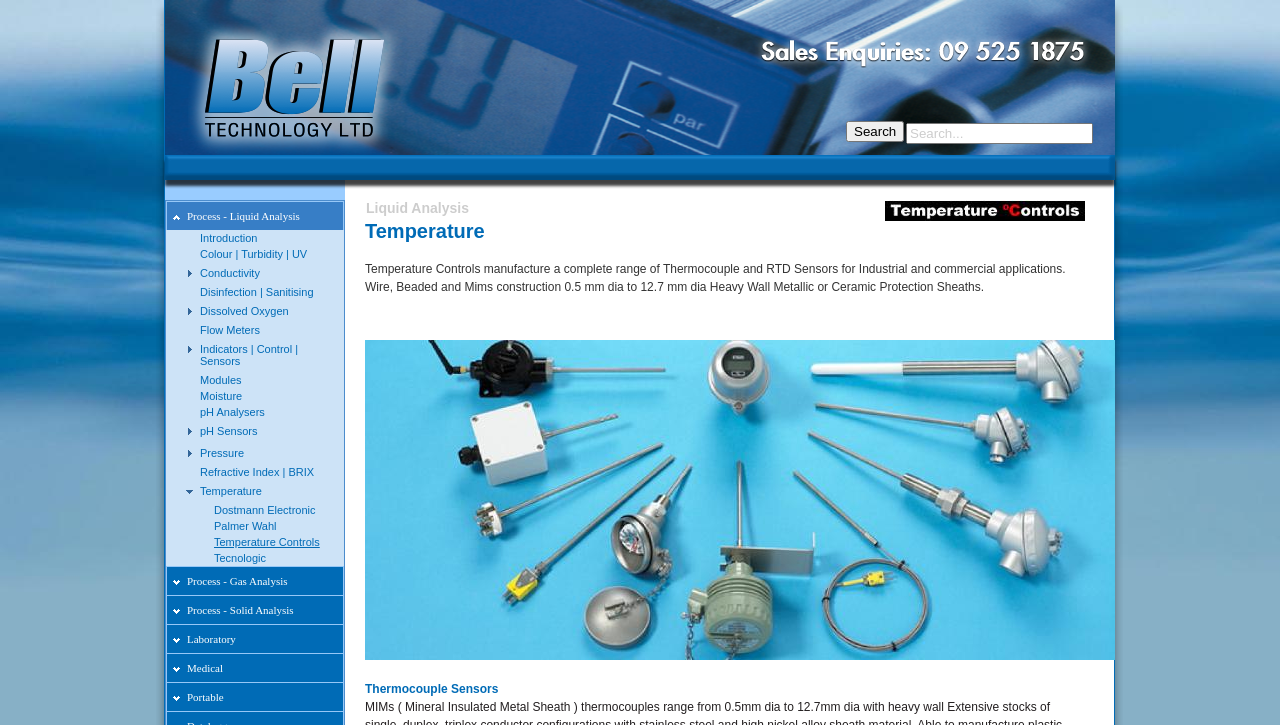Extract the bounding box coordinates for the HTML element that matches this description: "Relative Humidity". The coordinates should be four float numbers between 0 and 1, i.e., [left, top, right, bottom].

[0.141, 0.865, 0.269, 0.887]